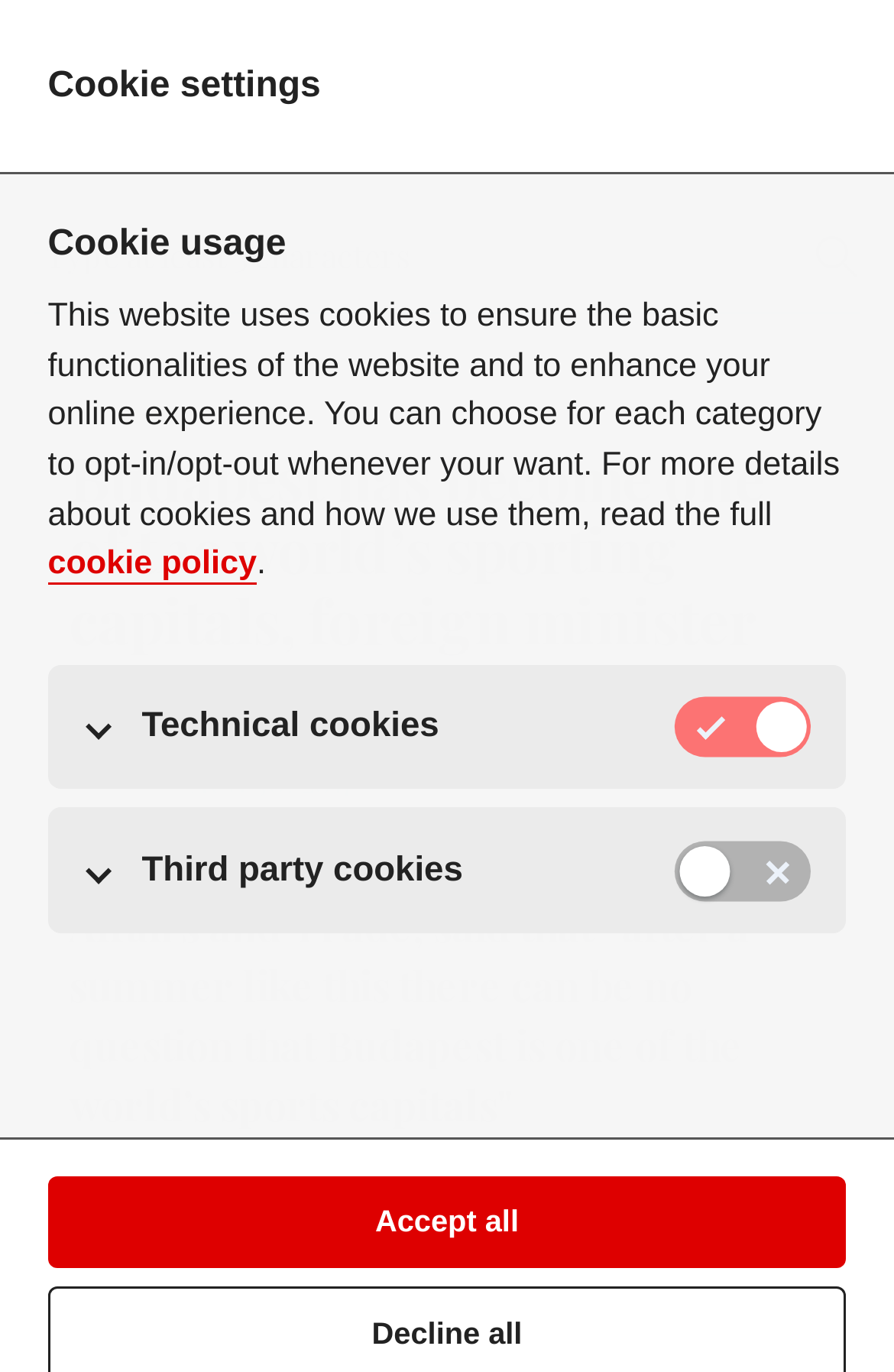Provide a brief response in the form of a single word or phrase:
What is the logo of the webpage?

Logo